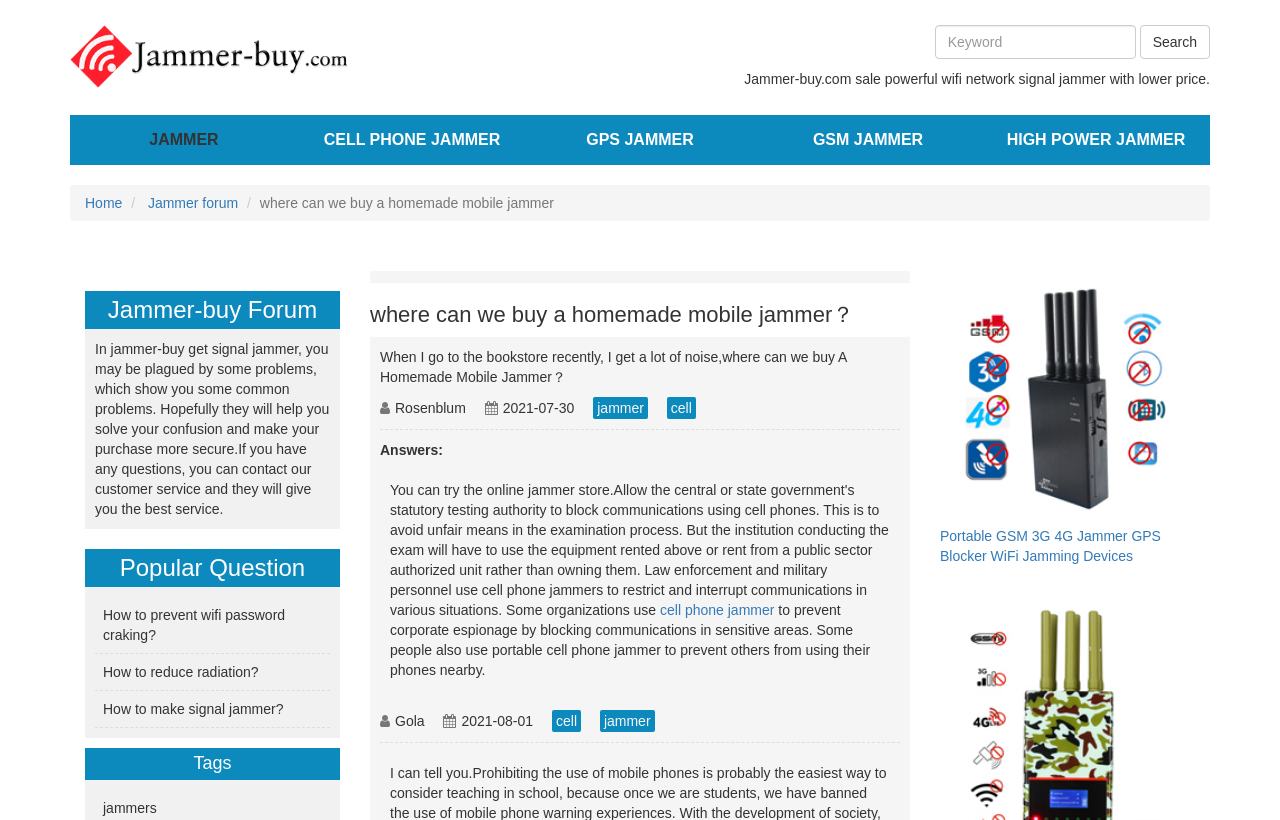Specify the bounding box coordinates of the area to click in order to follow the given instruction: "Search for wifi signal jammers."

[0.73, 0.03, 0.887, 0.072]